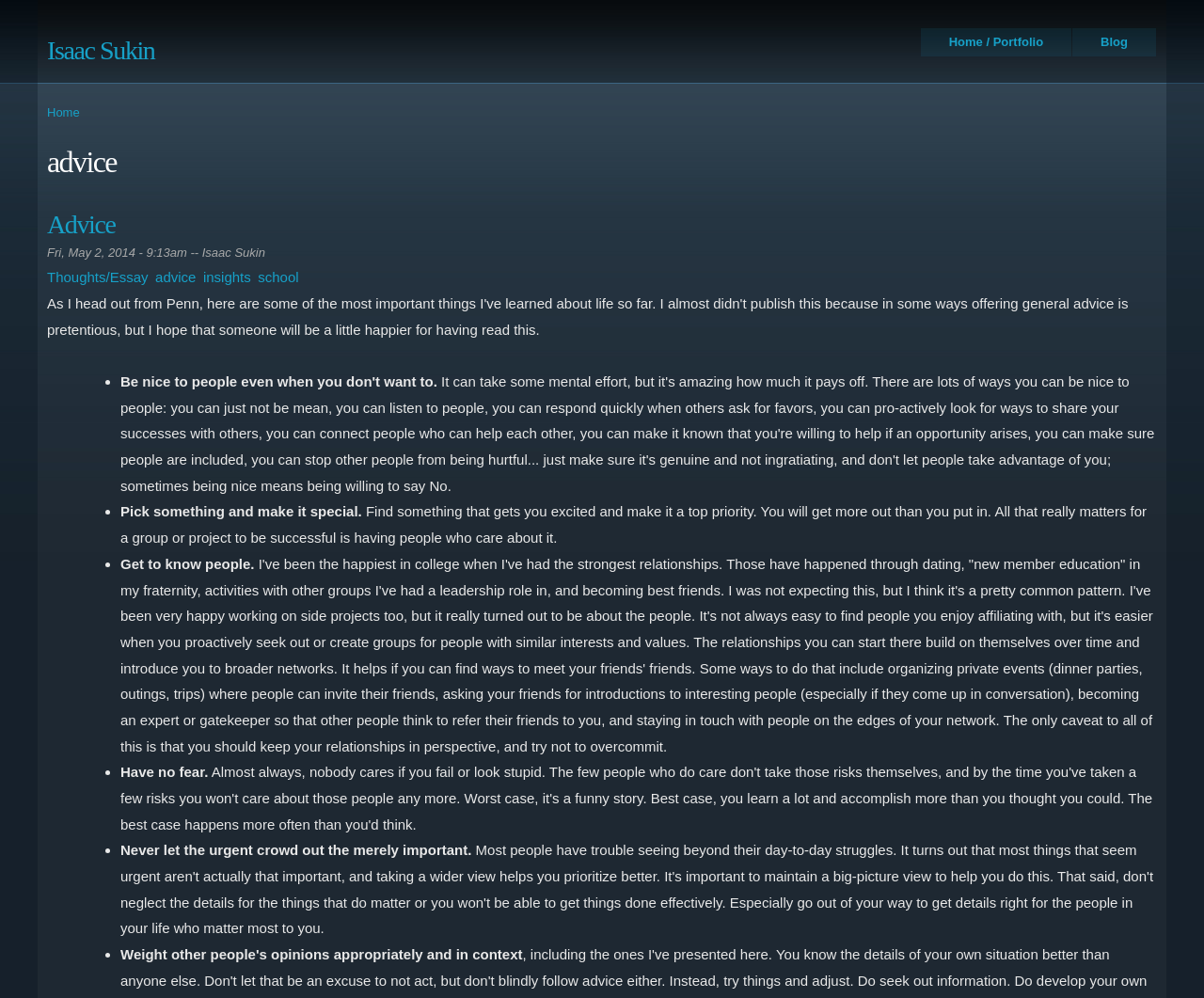Can you pinpoint the bounding box coordinates for the clickable element required for this instruction: "Click on Home"? The coordinates should be four float numbers between 0 and 1, i.e., [left, top, right, bottom].

None